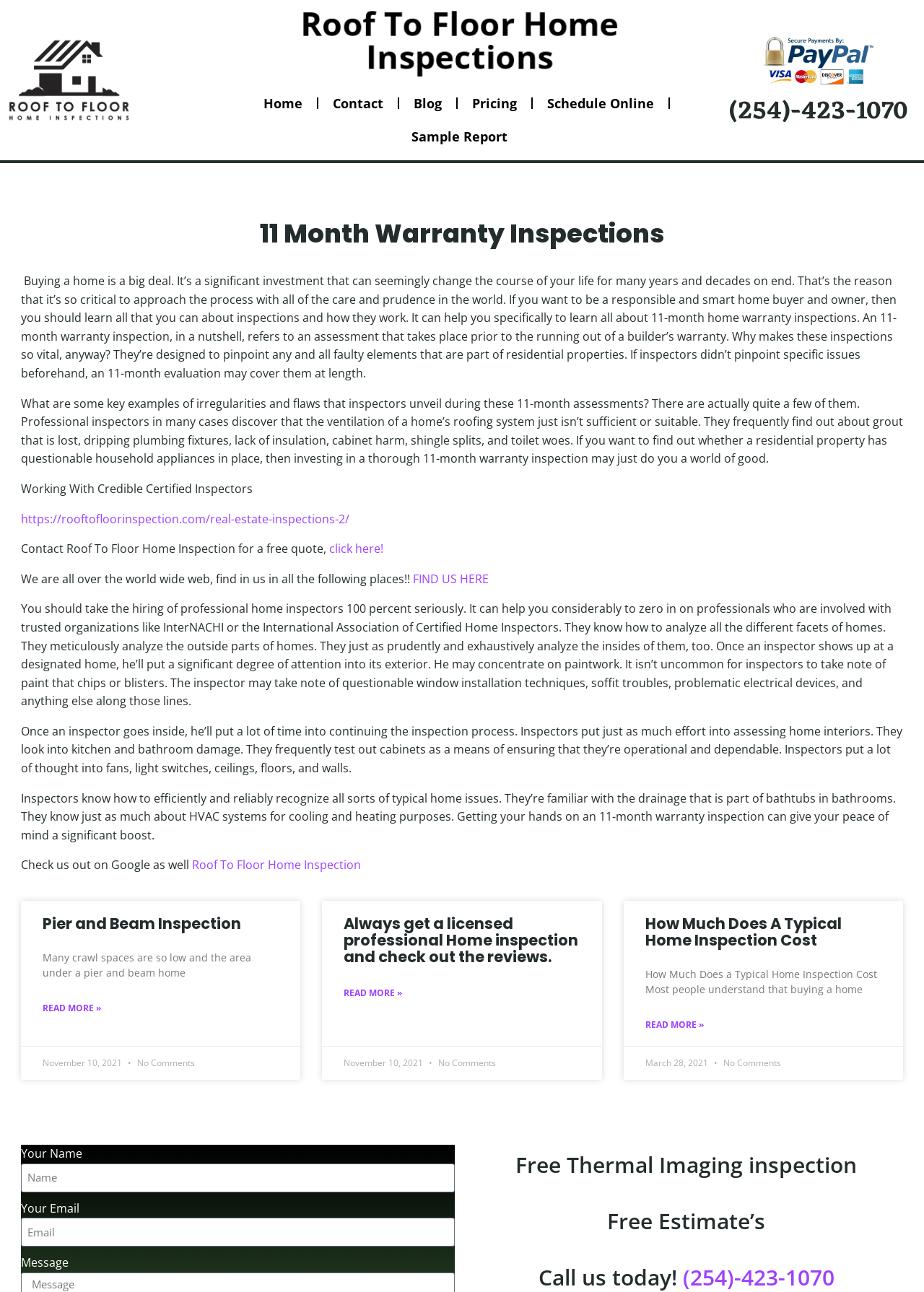Answer the question below using just one word or a short phrase: 
What is the name of the company providing home inspections?

Roof To Floor Home Inspection